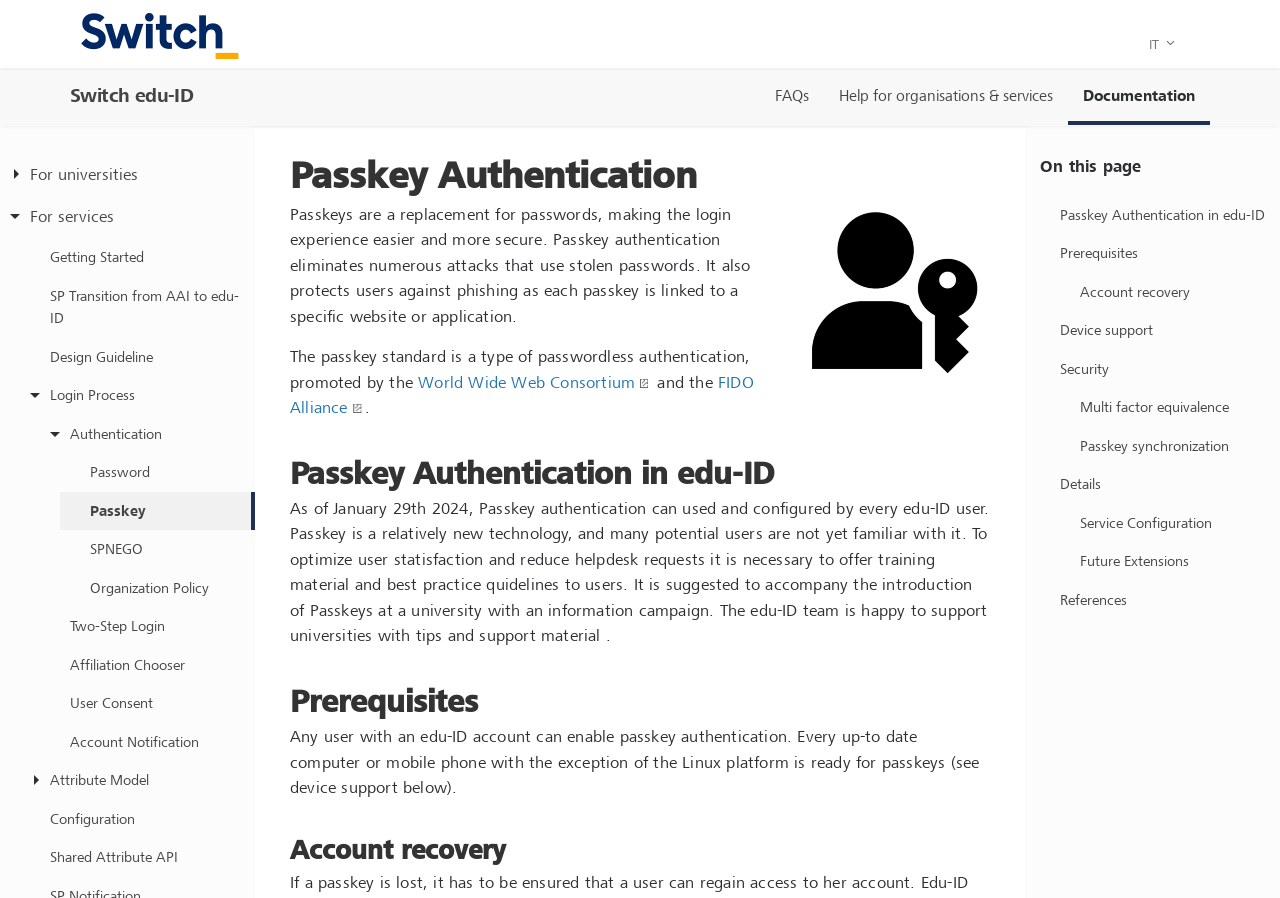Respond to the following question using a concise word or phrase: 
What is Passkey?

Replacement for passwords